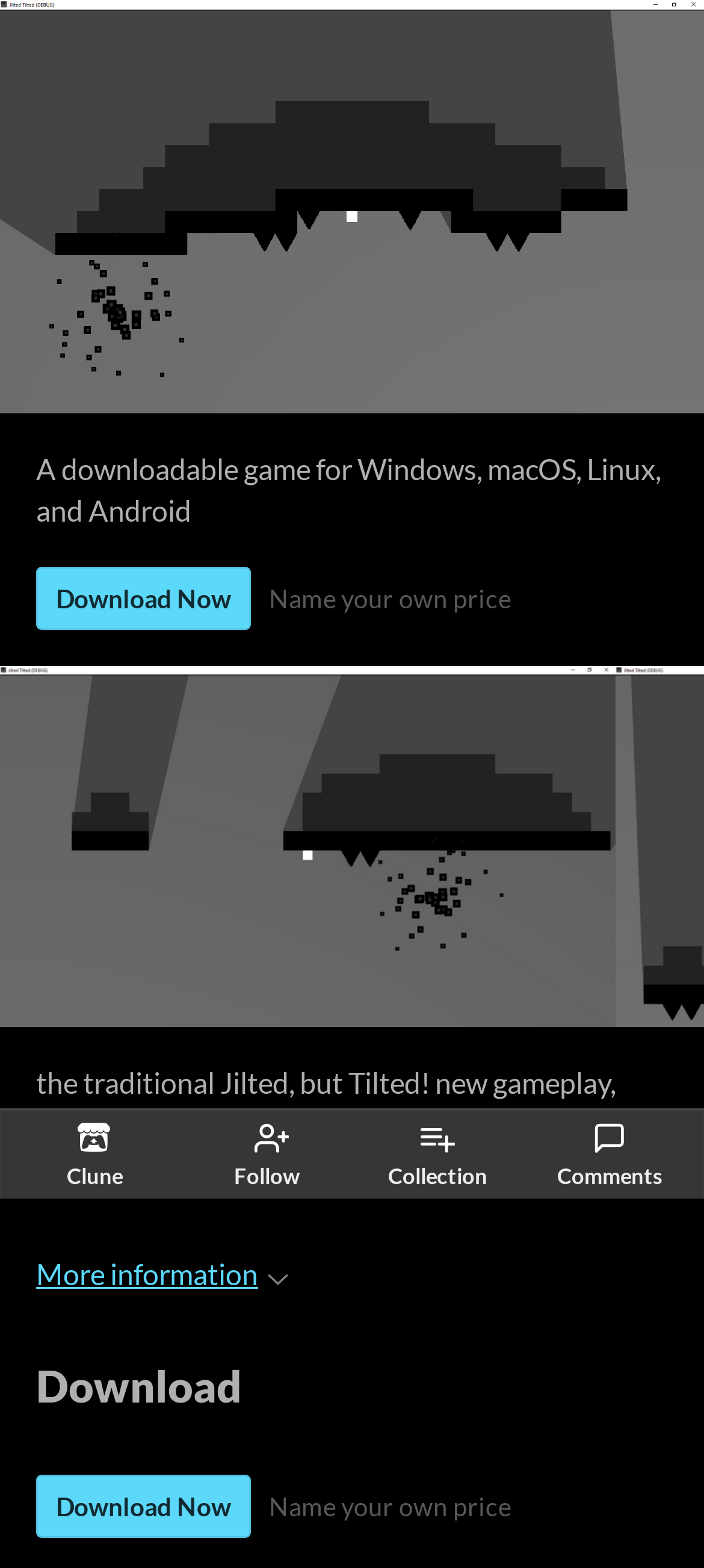Identify the bounding box coordinates of the section that should be clicked to achieve the task described: "Learn about Brighter Gates".

None